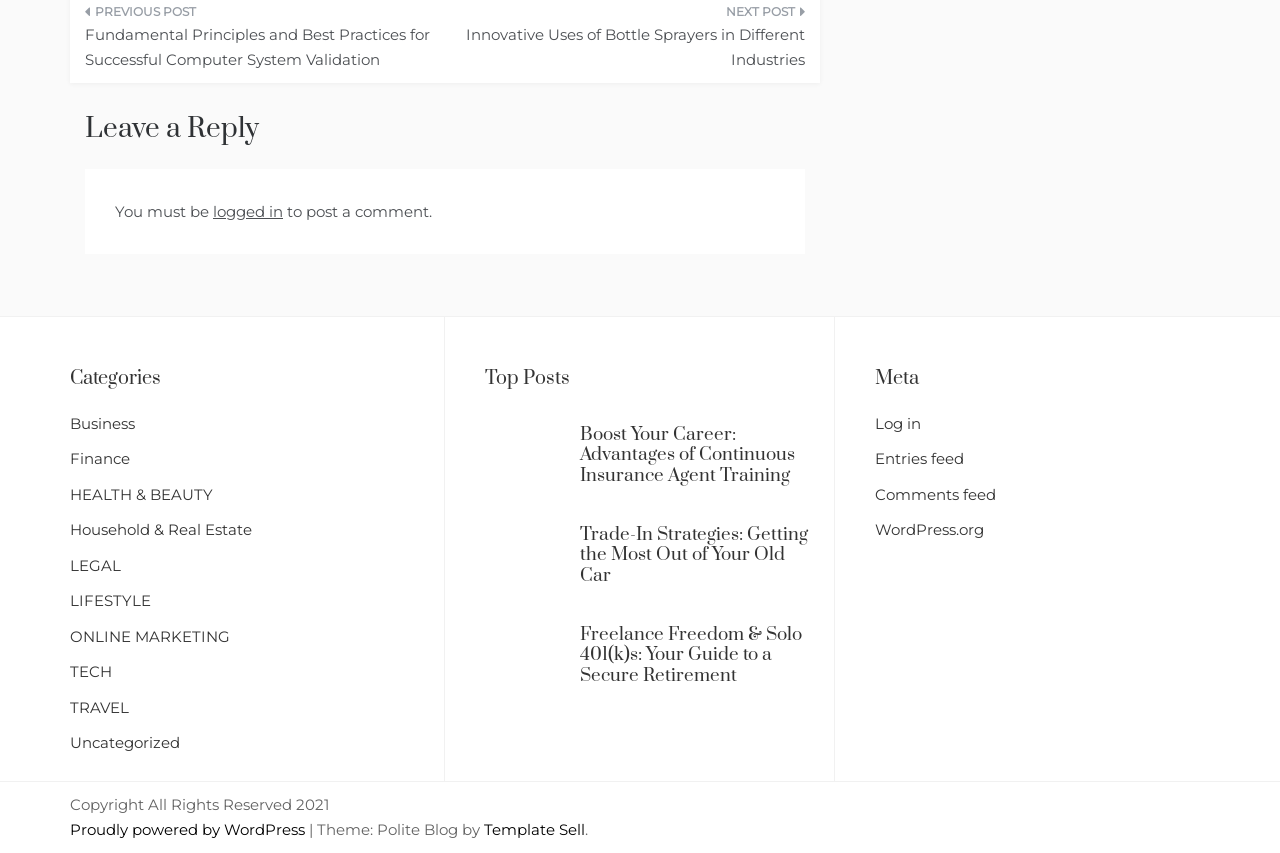Using the provided description: "LIFESTYLE", find the bounding box coordinates of the corresponding UI element. The output should be four float numbers between 0 and 1, in the format [left, top, right, bottom].

[0.055, 0.689, 0.118, 0.719]